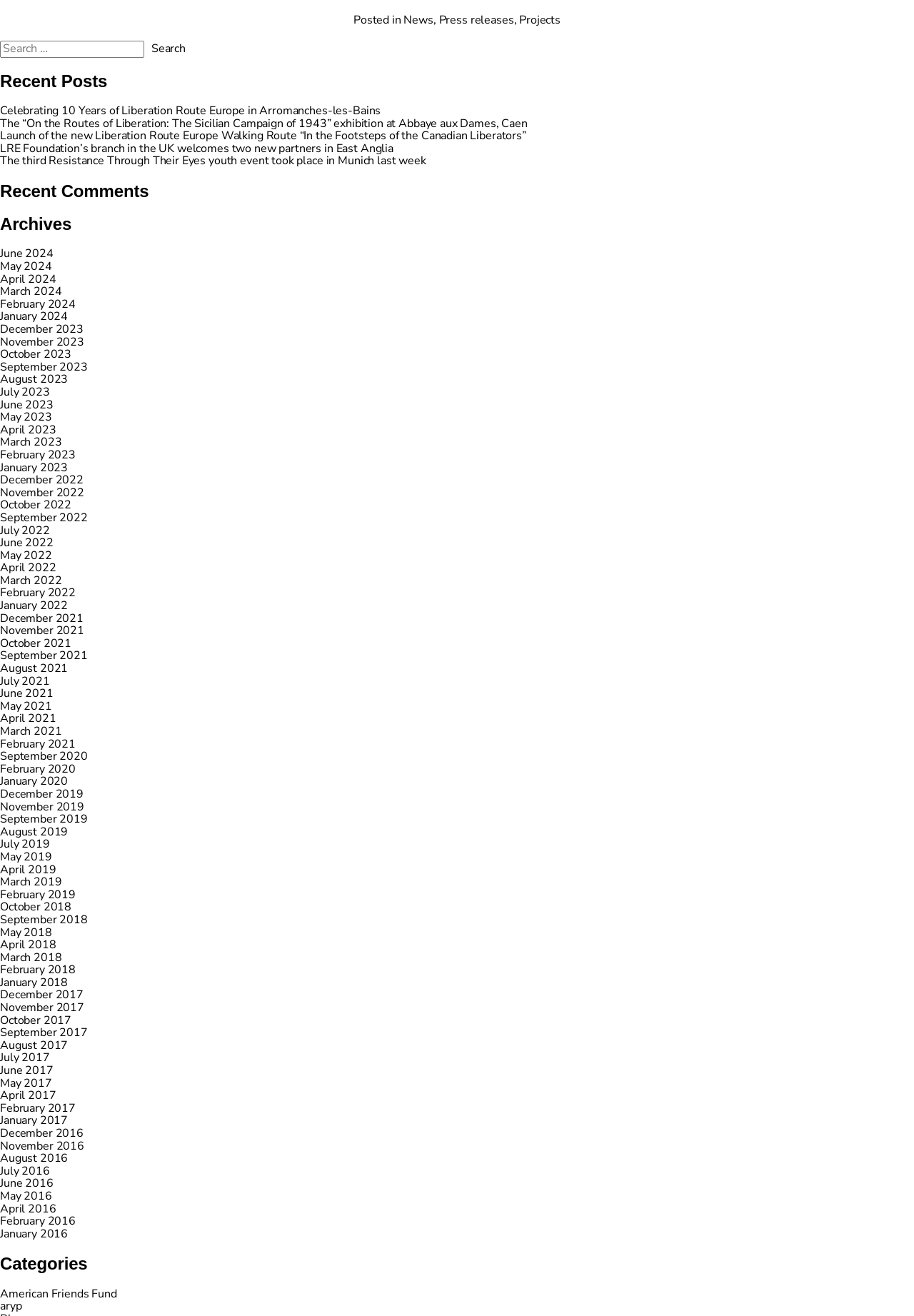Please indicate the bounding box coordinates for the clickable area to complete the following task: "Search for something". The coordinates should be specified as four float numbers between 0 and 1, i.e., [left, top, right, bottom].

[0.0, 0.031, 0.158, 0.044]